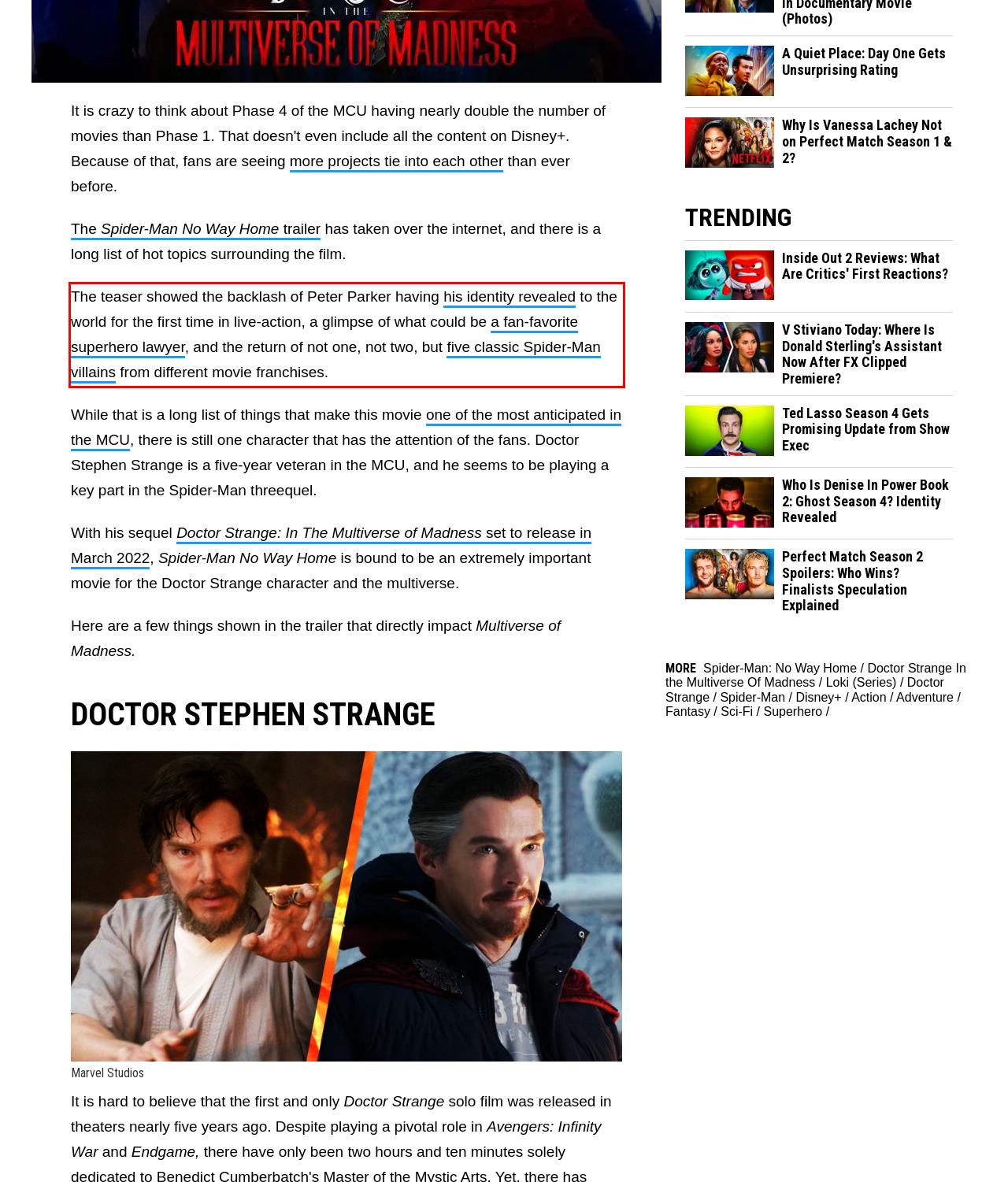Please identify and extract the text content from the UI element encased in a red bounding box on the provided webpage screenshot.

The teaser showed the backlash of Peter Parker having his identity revealed to the world for the first time in live-action, a glimpse of what could be a fan-favorite superhero lawyer, and the return of not one, not two, but five classic Spider-Man villains from different movie franchises.